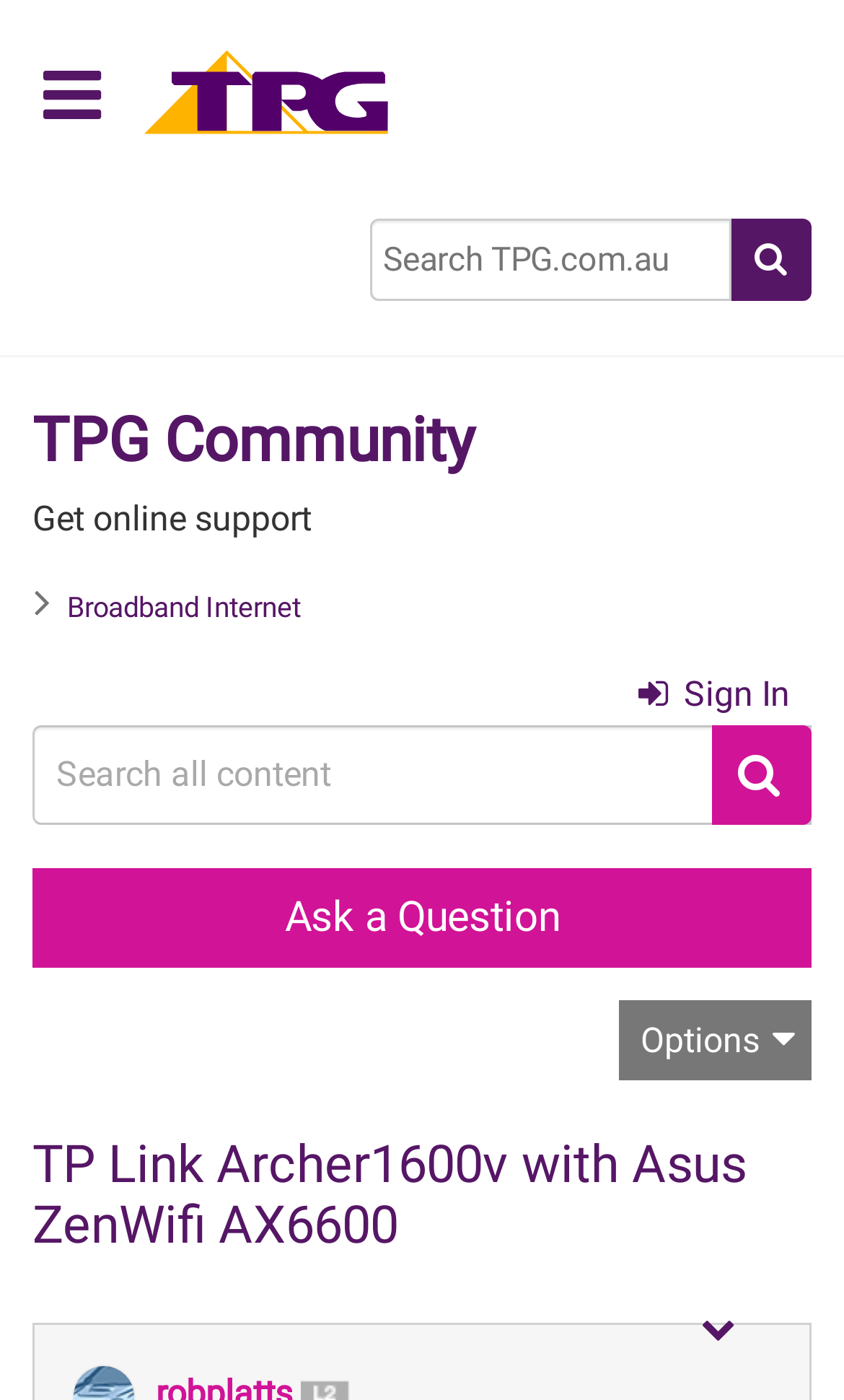What is the purpose of the search box?
Please provide a single word or phrase as your answer based on the image.

To search online support